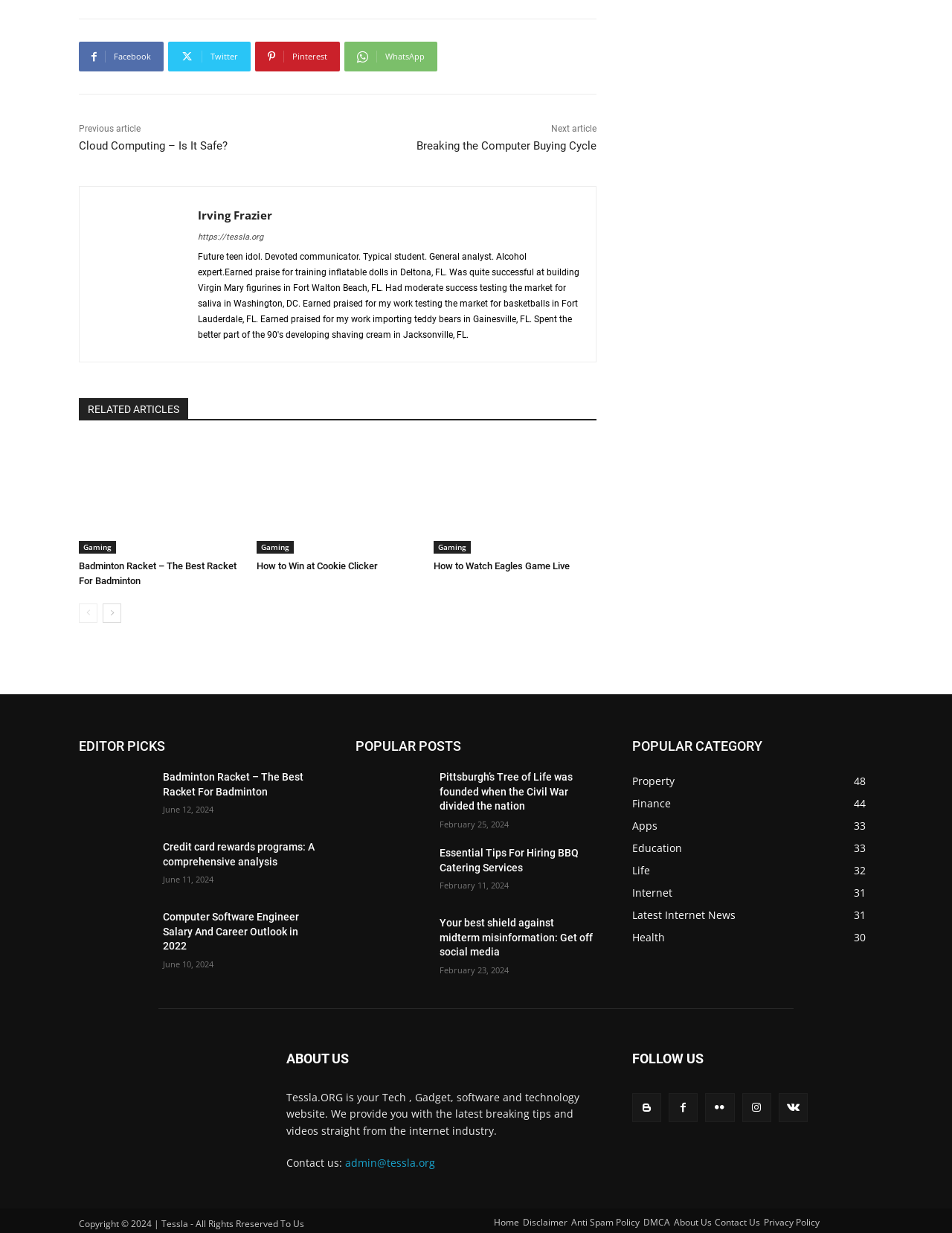Using the description "Breaking the Computer Buying Cycle", locate and provide the bounding box of the UI element.

[0.437, 0.113, 0.627, 0.124]